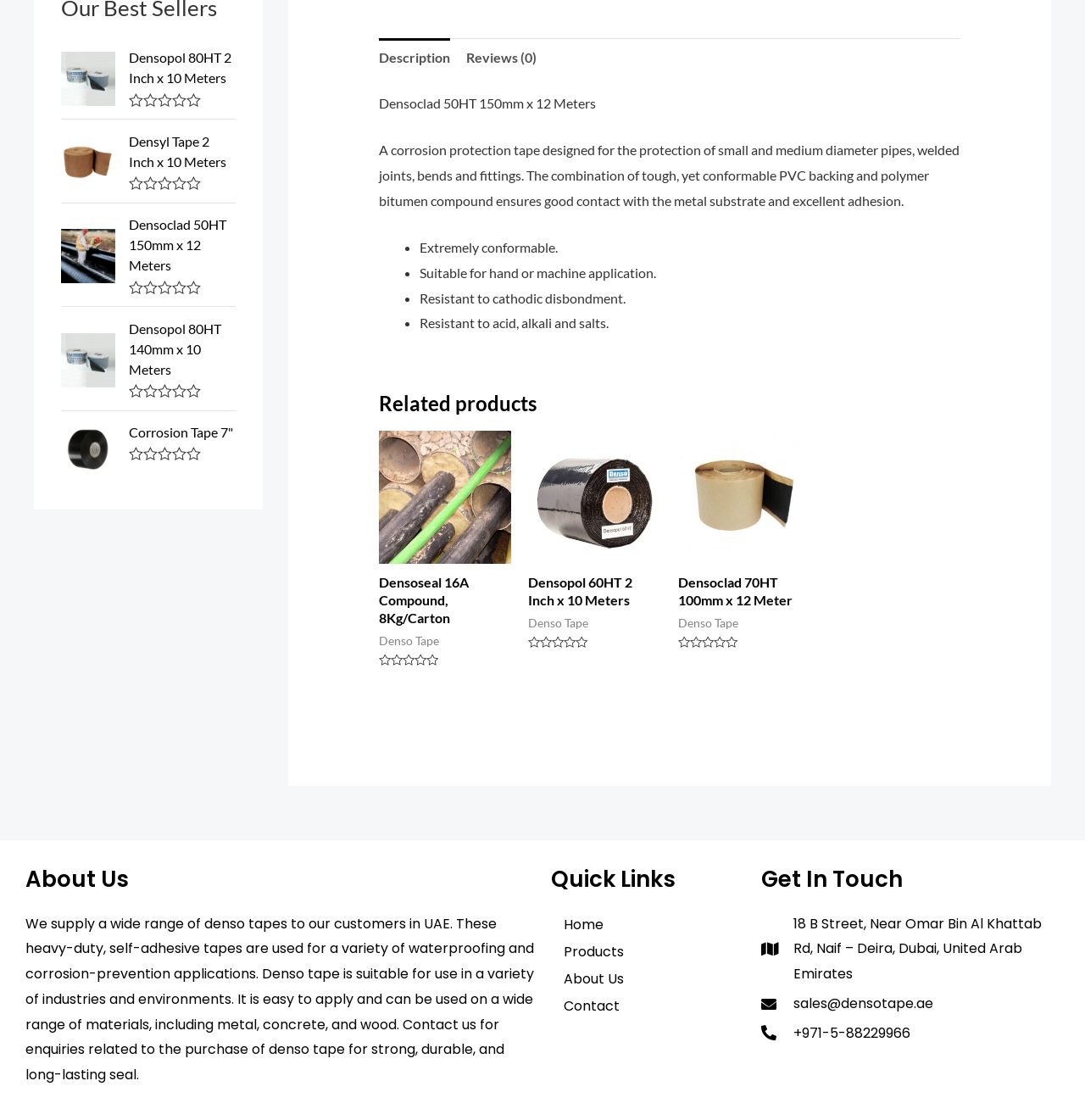Find the bounding box coordinates for the element described here: "Densoseal 16A Compound, 8Kg/Carton".

[0.349, 0.513, 0.471, 0.566]